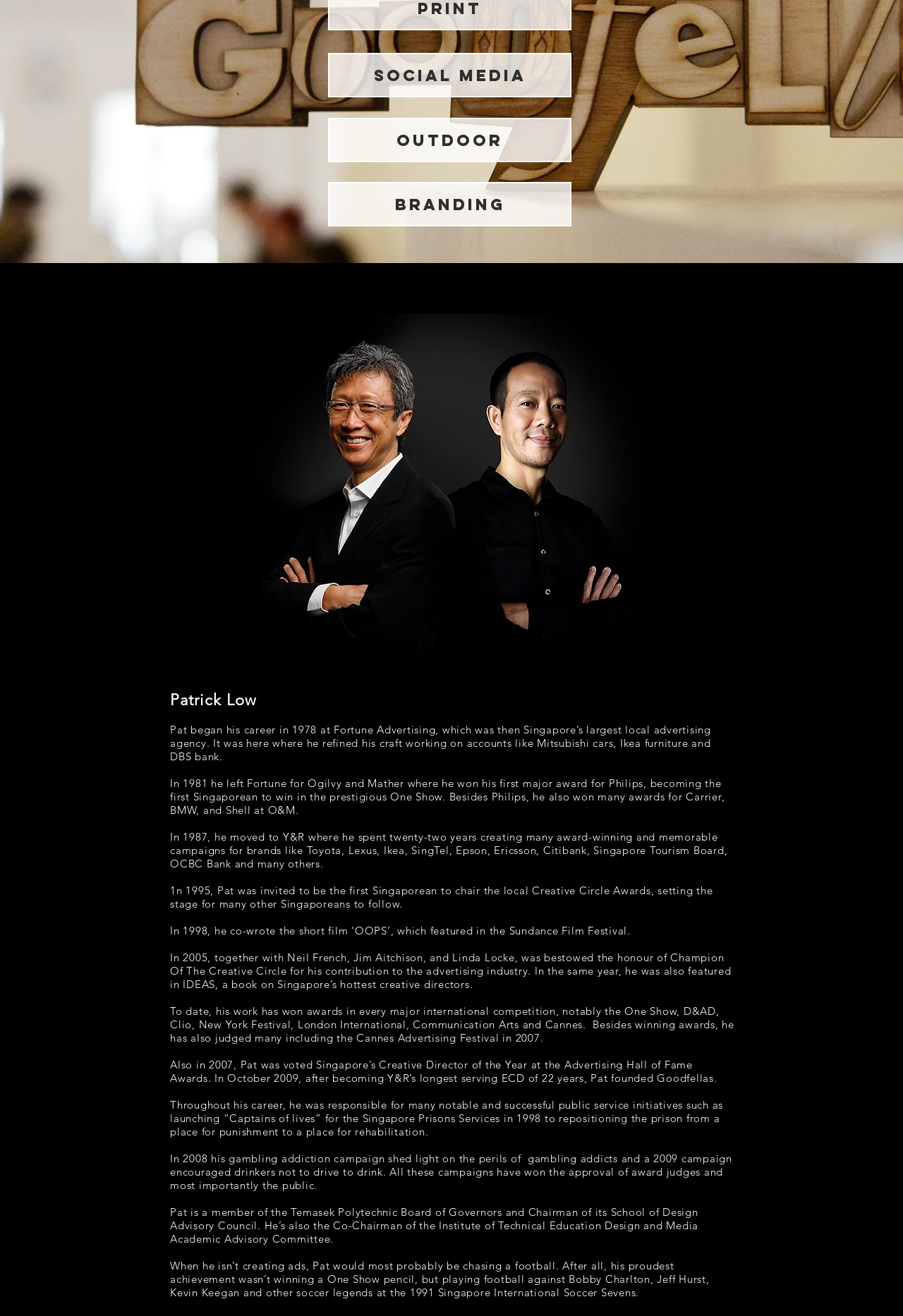Determine the bounding box for the UI element that matches this description: "outdoor".

[0.363, 0.089, 0.633, 0.123]